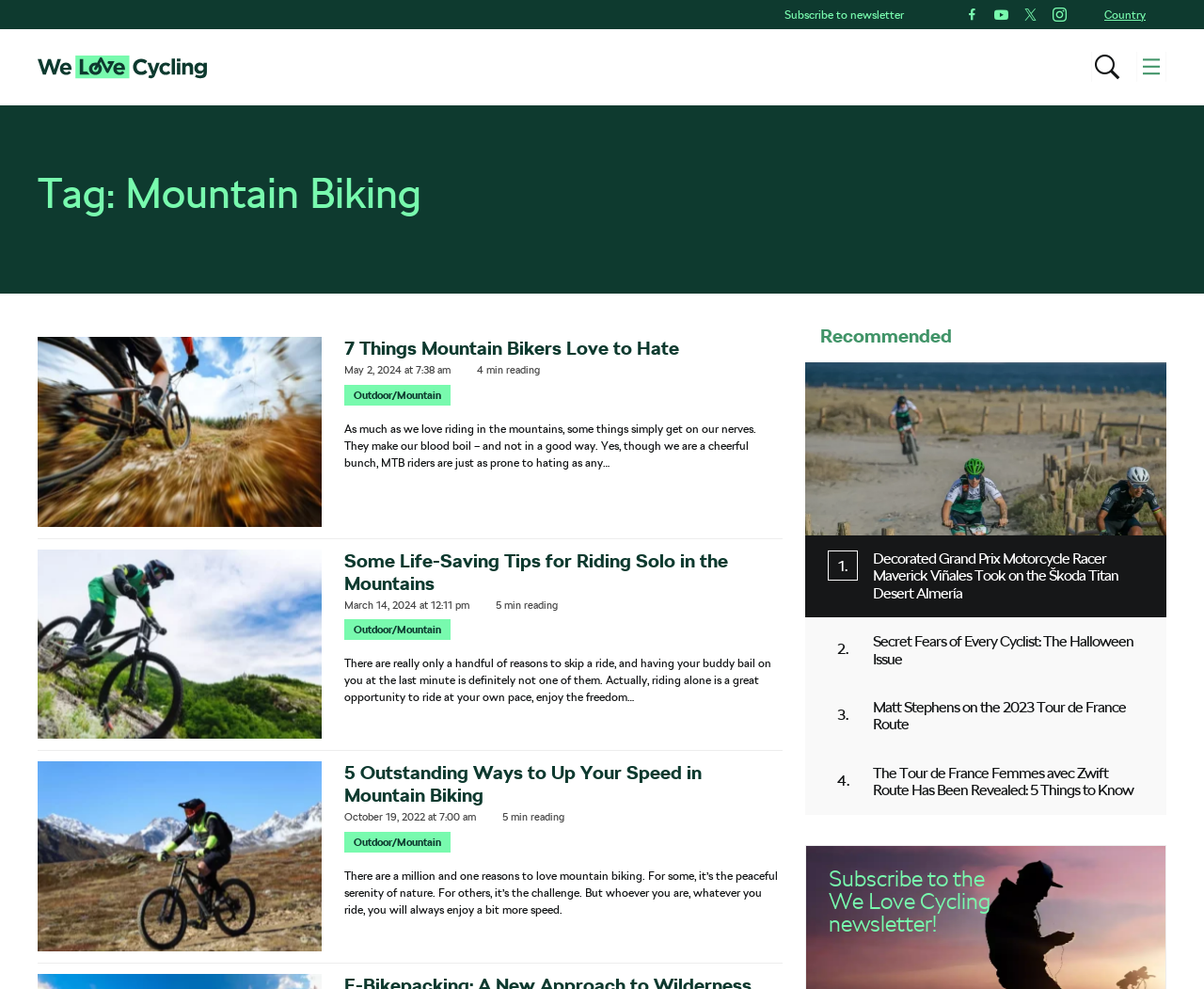Please identify the bounding box coordinates of the element that needs to be clicked to perform the following instruction: "Click on the link 'We Love Cycling magazine'".

[0.031, 0.056, 0.172, 0.079]